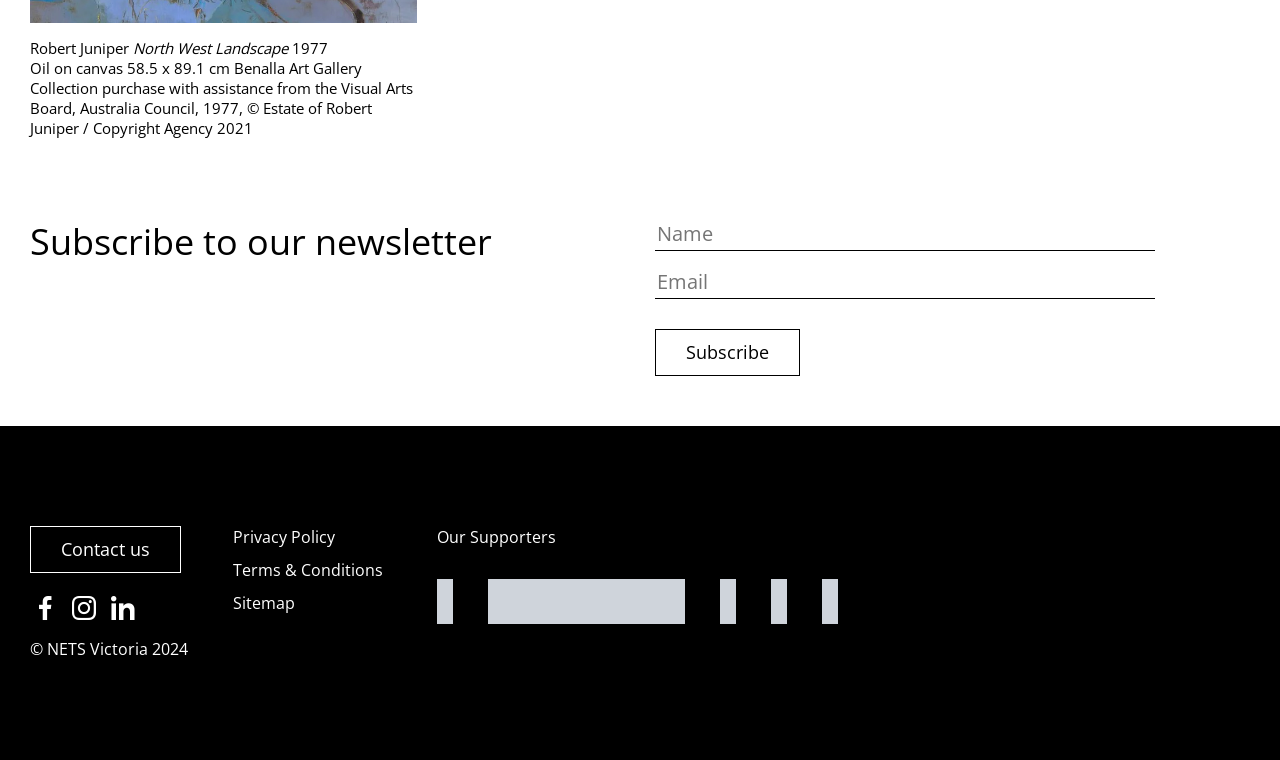Answer succinctly with a single word or phrase:
What is the purpose of the button below the textboxes?

Subscribe